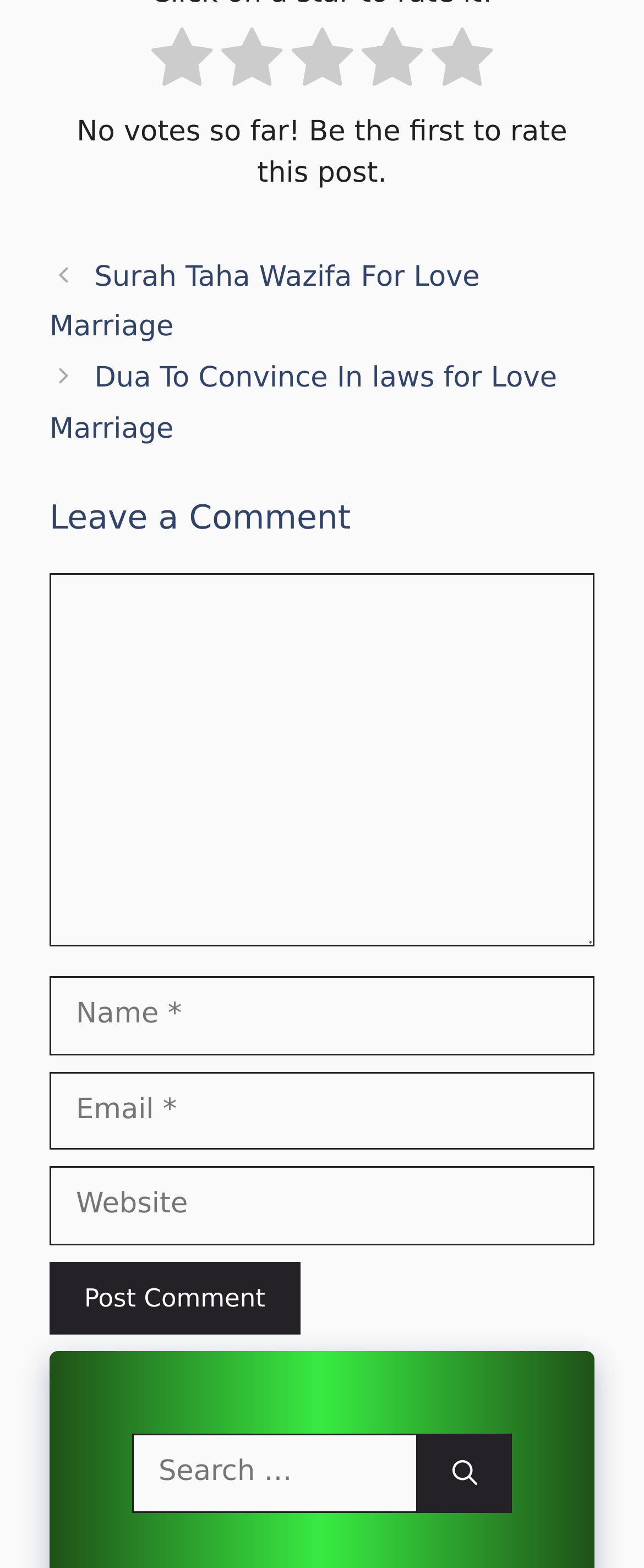Please identify the bounding box coordinates of the clickable area that will allow you to execute the instruction: "Enter your name".

[0.077, 0.623, 0.923, 0.673]